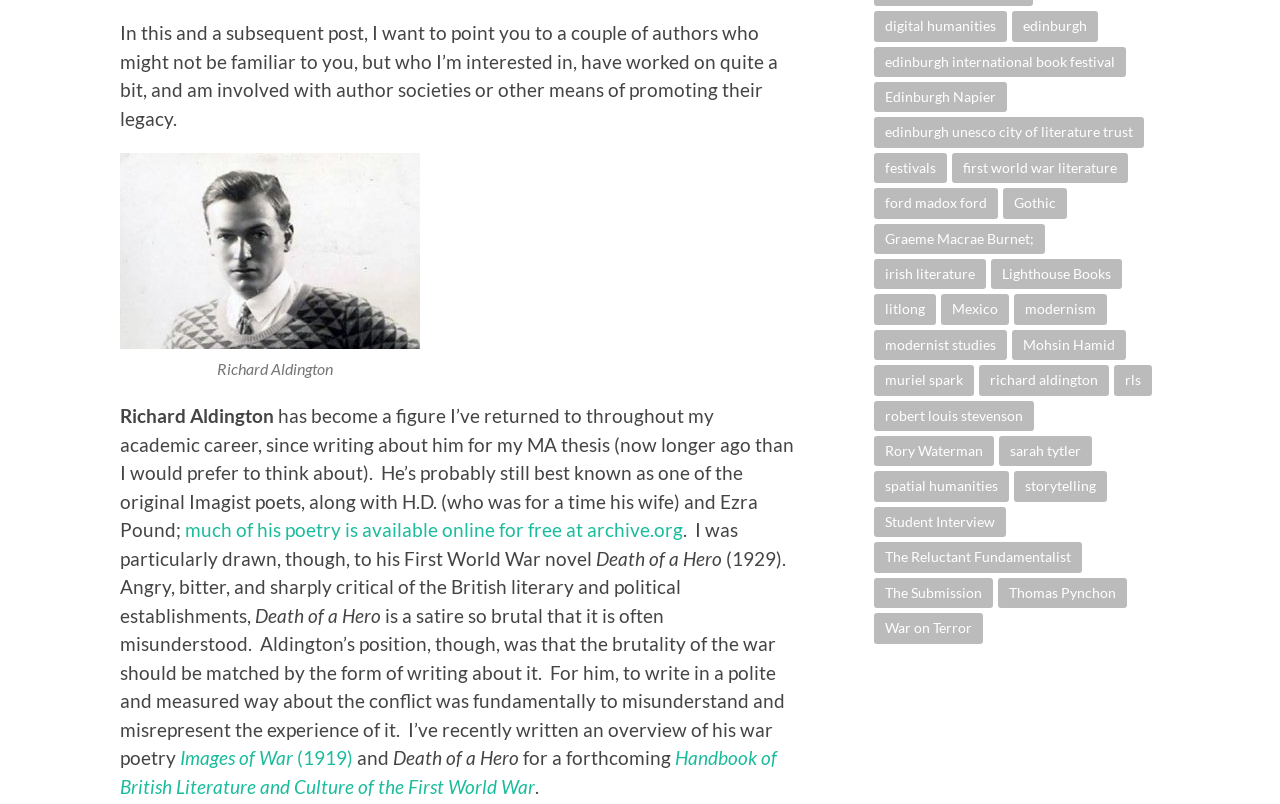Pinpoint the bounding box coordinates of the clickable element needed to complete the instruction: "View the Images of War poetry". The coordinates should be provided as four float numbers between 0 and 1: [left, top, right, bottom].

[0.141, 0.928, 0.276, 0.957]